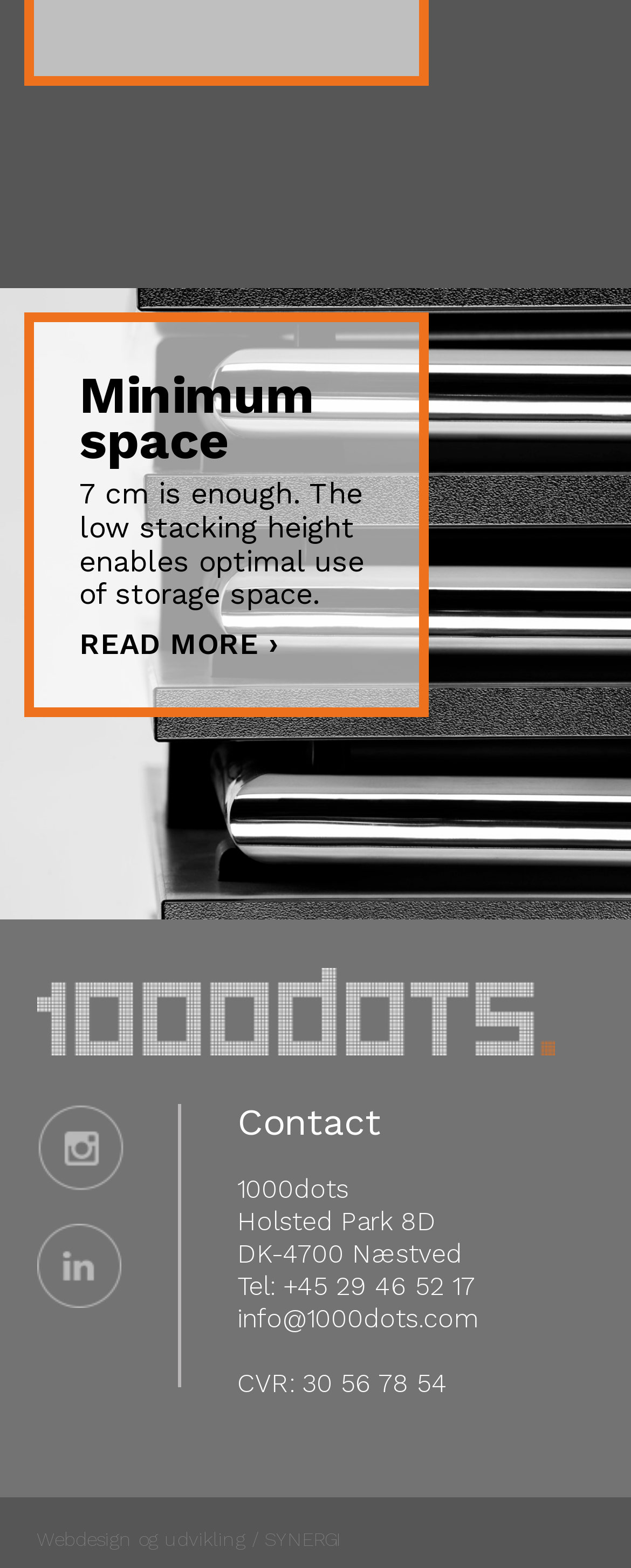Find and provide the bounding box coordinates for the UI element described here: "Webdesign og udvikling / SYNERGI". The coordinates should be given as four float numbers between 0 and 1: [left, top, right, bottom].

[0.058, 0.968, 0.942, 0.997]